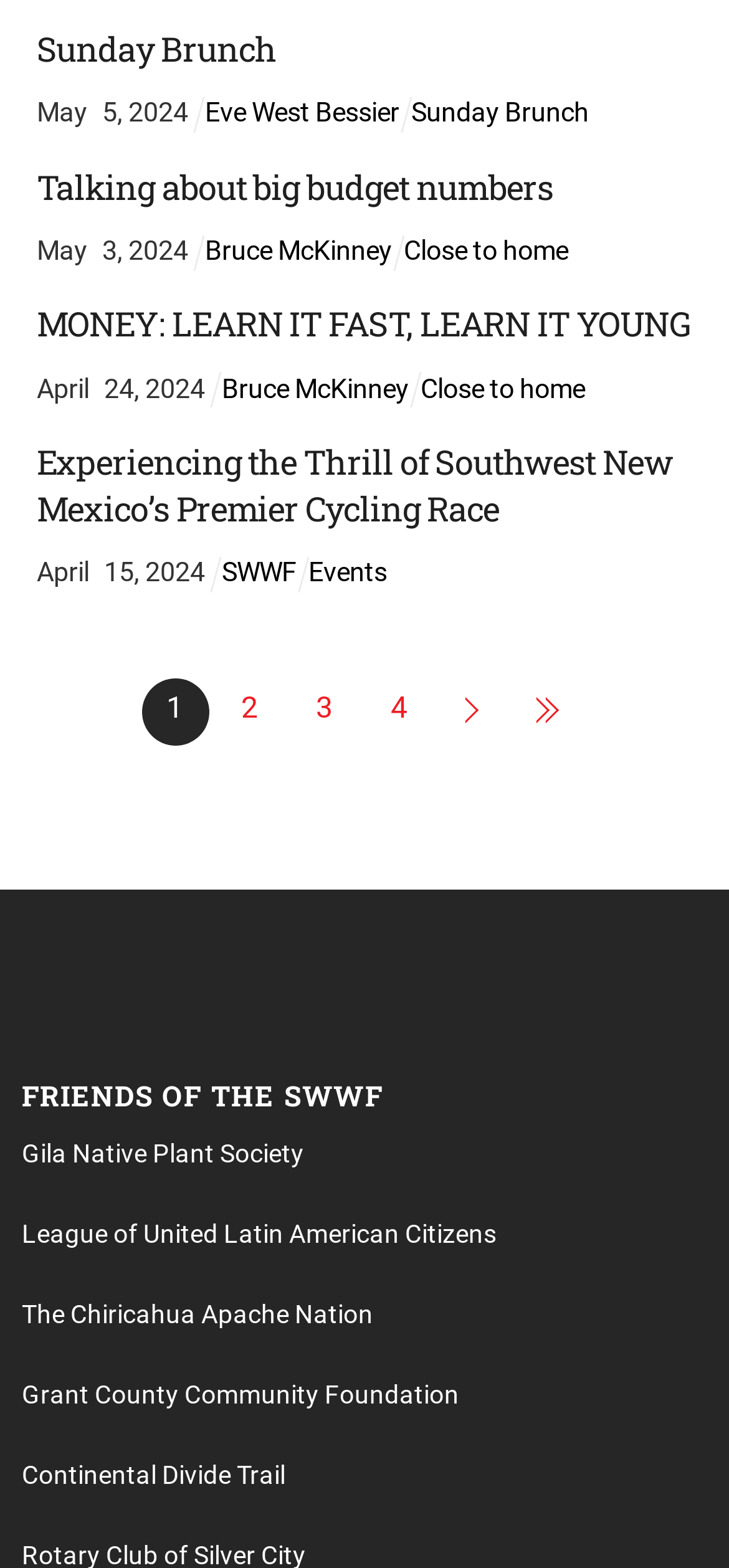Identify the bounding box coordinates for the element you need to click to achieve the following task: "Learn about Gila Native Plant Society". Provide the bounding box coordinates as four float numbers between 0 and 1, in the form [left, top, right, bottom].

[0.03, 0.726, 0.417, 0.745]